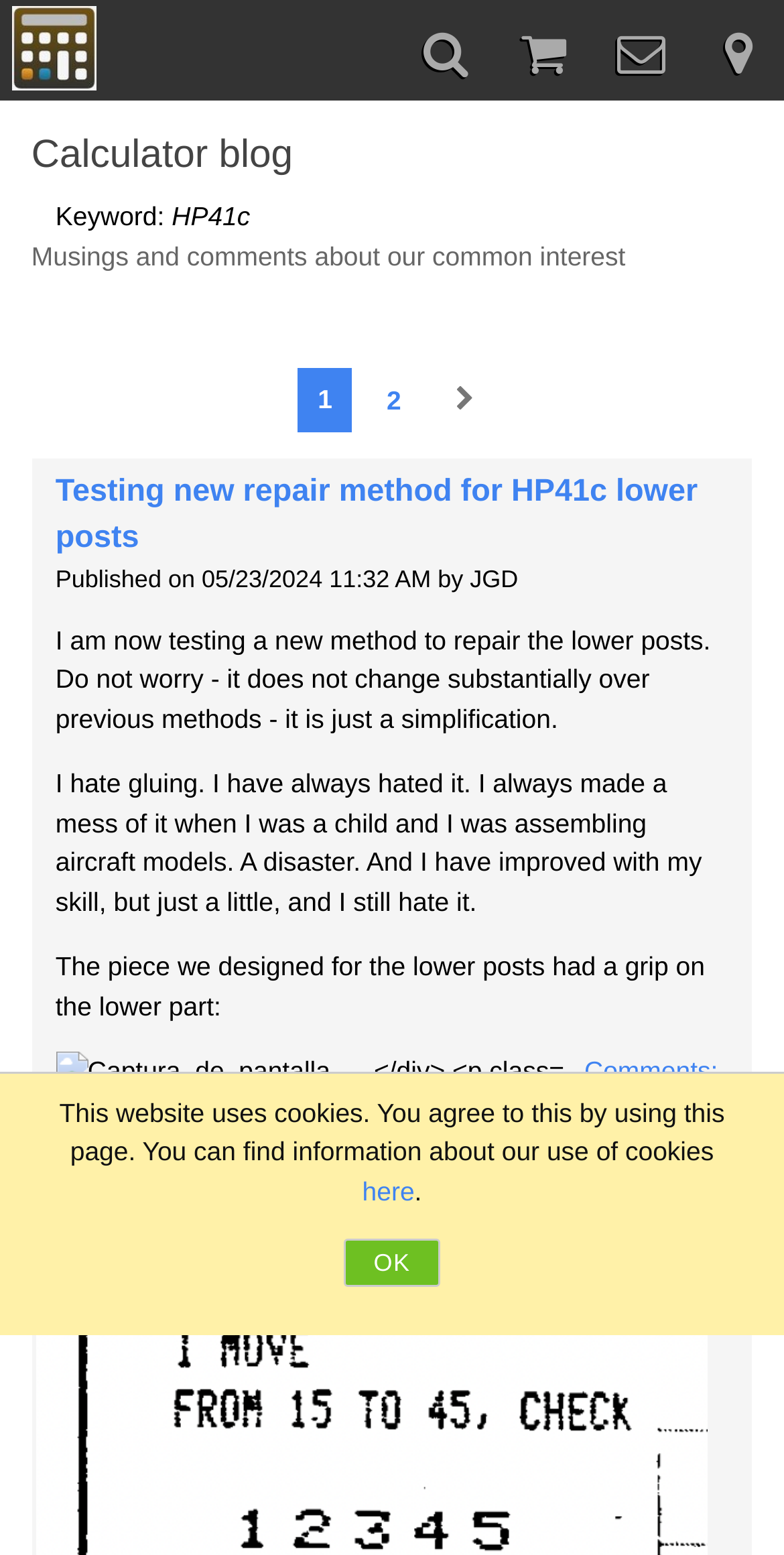Return the bounding box coordinates of the UI element that corresponds to this description: "Valentín Albillo's programs ROM (1)". The coordinates must be given as four float numbers in the range of 0 and 1, [left, top, right, bottom].

[0.071, 0.754, 0.748, 0.776]